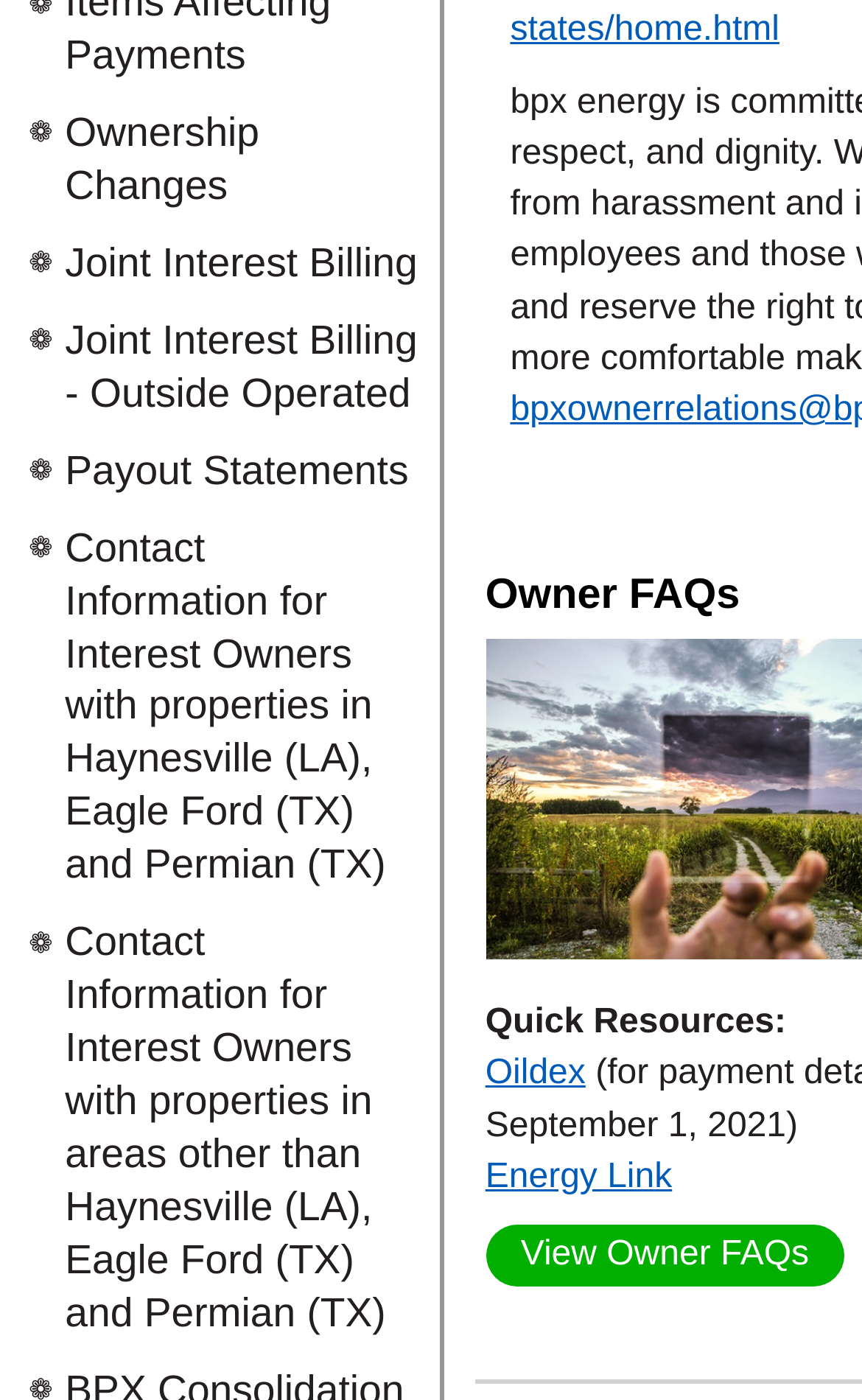Identify the bounding box for the UI element that is described as follows: "Oildex".

[0.563, 0.754, 0.679, 0.781]